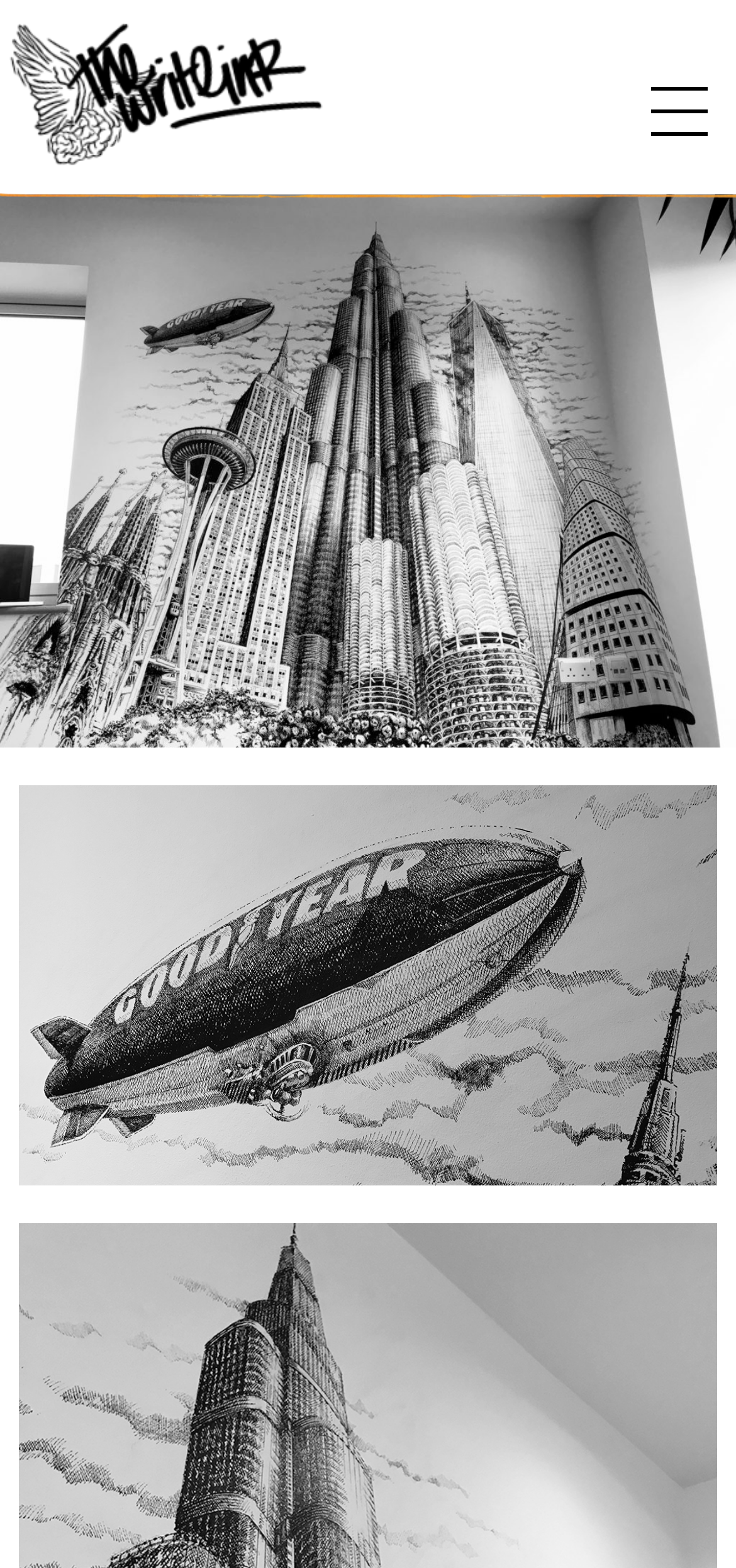Provide the bounding box coordinates of the UI element that matches the description: "alt="twi-2024" title="twi-2024"".

[0.013, 0.015, 0.477, 0.106]